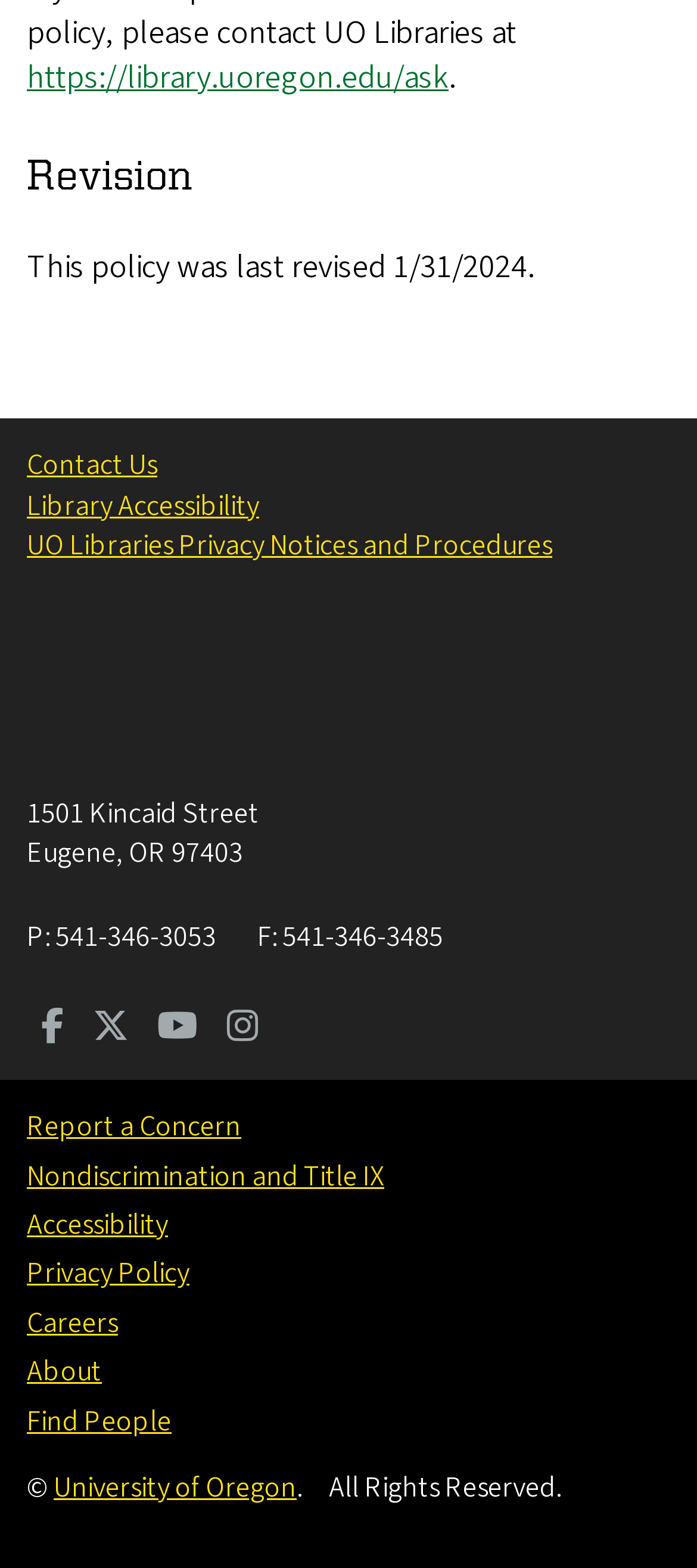How many social media links are available?
Please use the visual content to give a single word or phrase answer.

4